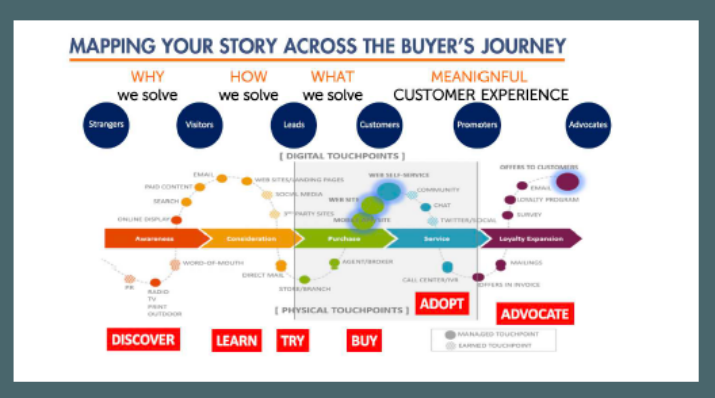What is the significance of 'Meaningful Customer Experience'?
Answer the question with a thorough and detailed explanation.

The framework emphasizes the significance of understanding 'Why', 'How', and 'What' businesses offer, with 'Meaningful Customer Experience' positioned prominently to underline its importance in driving brand loyalty. This suggests that providing a meaningful customer experience is essential for building strong relationships with customers and fostering loyalty towards a brand.